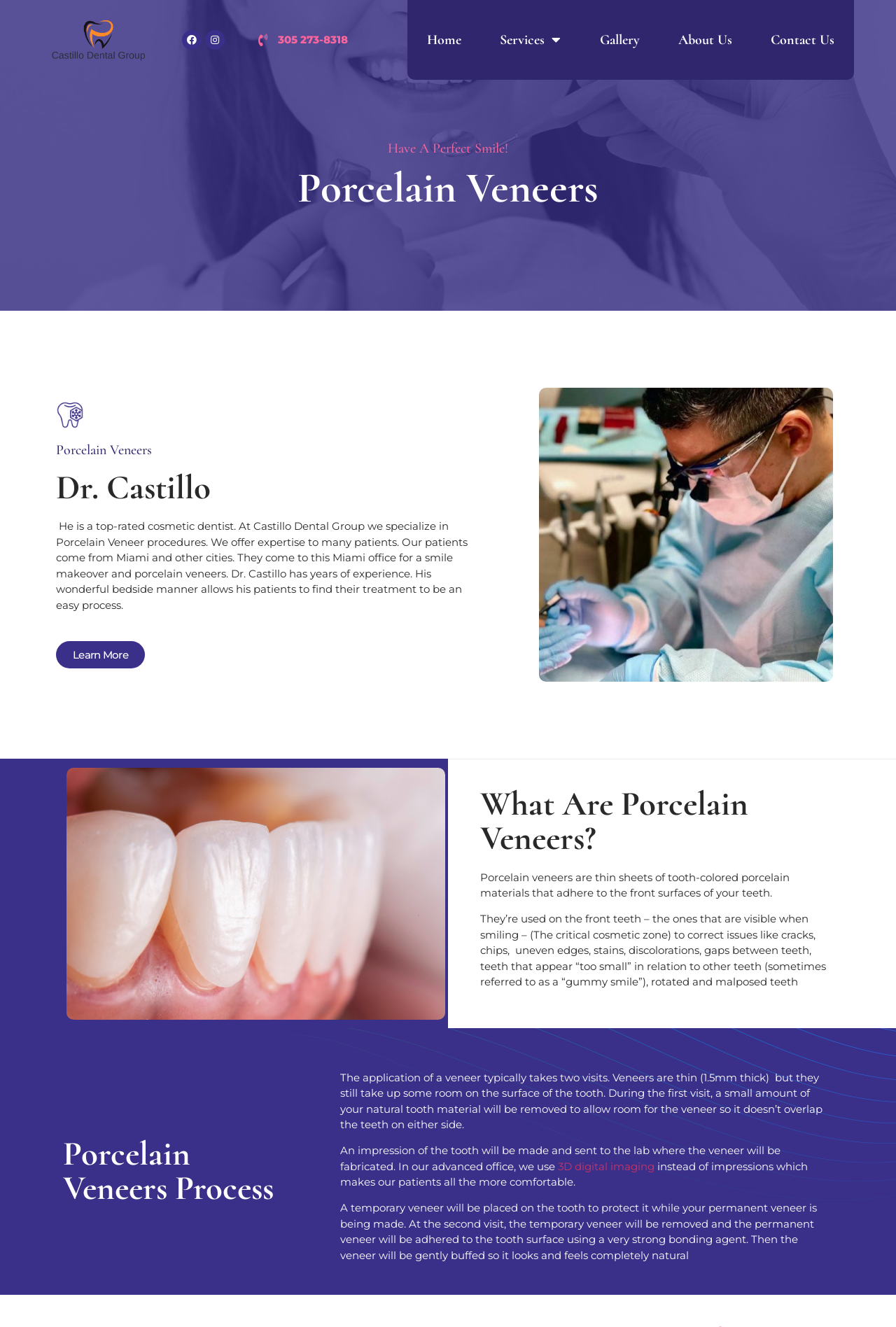Locate the UI element described by Gallery in the provided webpage screenshot. Return the bounding box coordinates in the format (top-left x, top-left y, bottom-right x, bottom-right y), ensuring all values are between 0 and 1.

[0.647, 0.0, 0.735, 0.06]